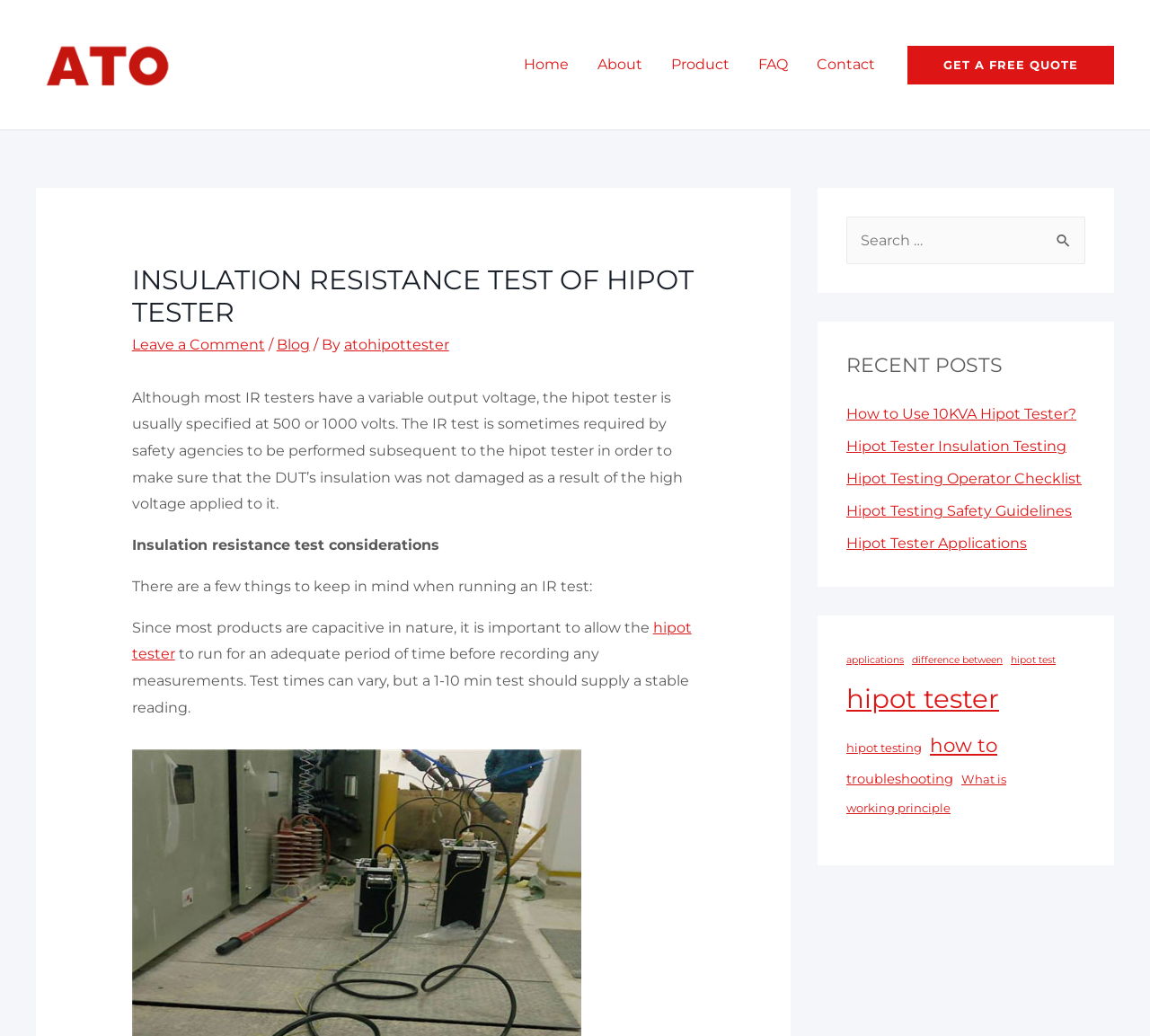Produce an elaborate caption capturing the essence of the webpage.

The webpage is about insulation resistance testing of hipot testers. At the top left, there is a logo with the text "ATO" and an image with the same name. To the right of the logo, there is a navigation menu with links to "Home", "About", "Product", "FAQ", and "Contact". 

Below the navigation menu, there is a prominent call-to-action button "GET A FREE QUOTE" on the right side. On the left side, there is a header section with the title "INSULATION RESISTANCE TEST OF HIPOT TESTER" and a link to "Leave a Comment" and "Blog". 

The main content of the webpage is divided into several sections. The first section explains the importance of insulation resistance testing after hipot testing to ensure the device under test (DUT) is not damaged. It also discusses the considerations for running an IR test, such as allowing the hipot tester to run for an adequate period of time before recording measurements.

Below the main content, there is a search bar on the right side with a "Search" button. On the left side, there are three sections: "RECENT POSTS" with links to several blog posts, a section with links to various categories such as "applications", "difference between", and "hipot test", and a section with links to tags such as "hipot tester", "hipot testing", and "how to".